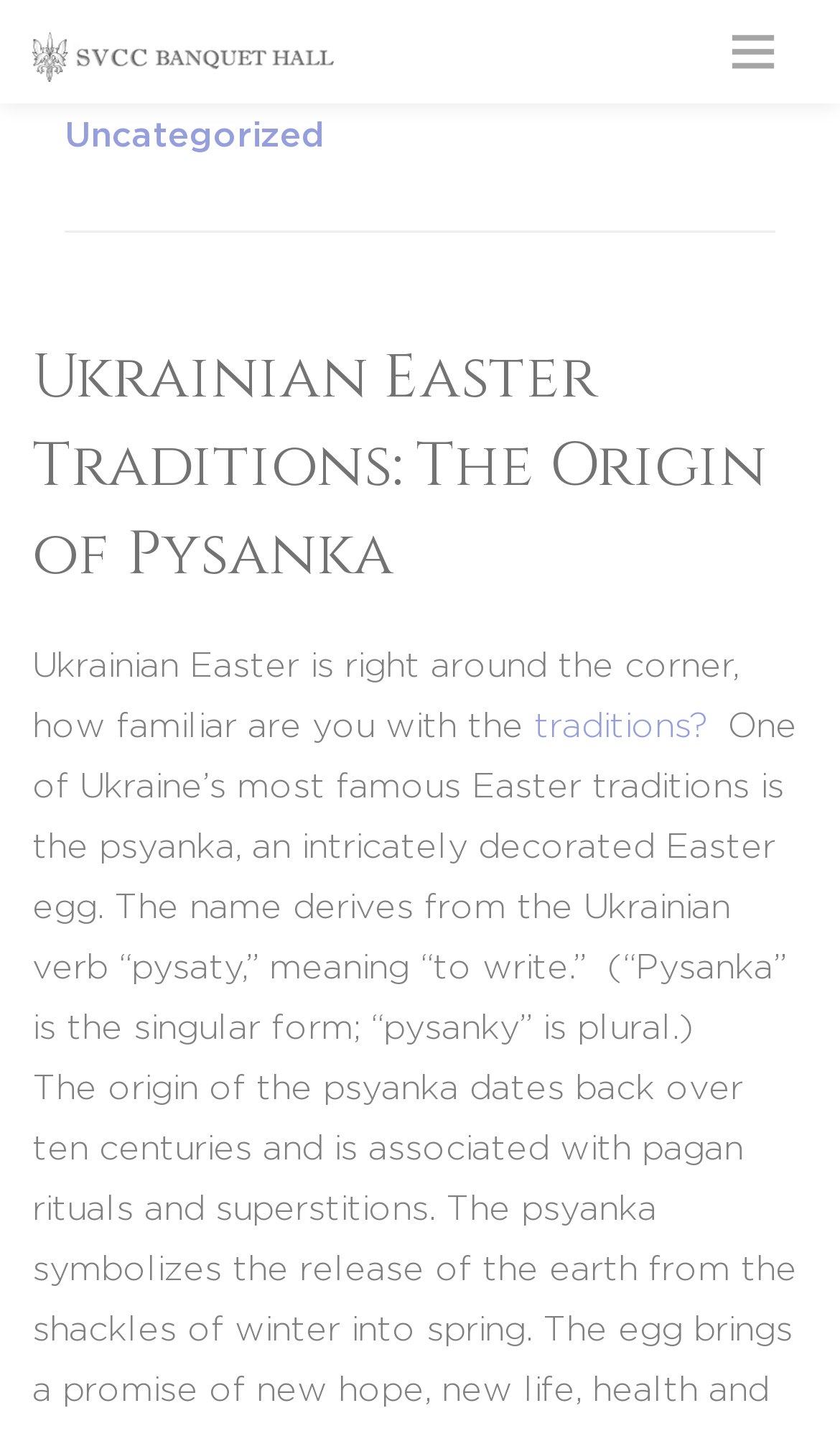Using the details in the image, give a detailed response to the question below:
What is the meaning of 'pysaty' in Ukrainian?

The webpage explains that the name 'Pysanka' derives from the Ukrainian verb 'pysaty,' which means 'to write.' This is mentioned in the context of explaining the origin of Pysanka, an intricately decorated Easter egg.